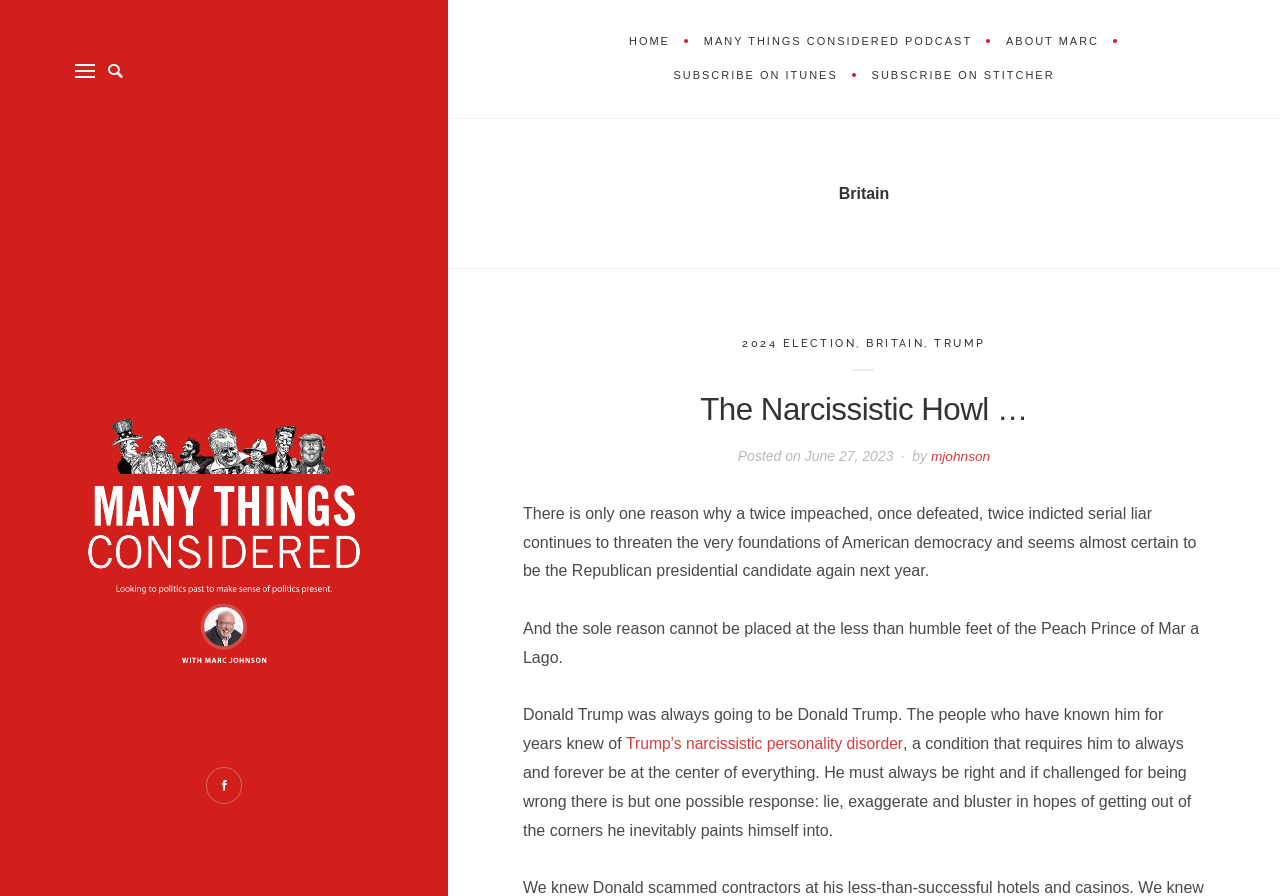Find the bounding box coordinates for the area that should be clicked to accomplish the instruction: "Read the article about the narcissistic howl".

[0.544, 0.437, 0.806, 0.477]